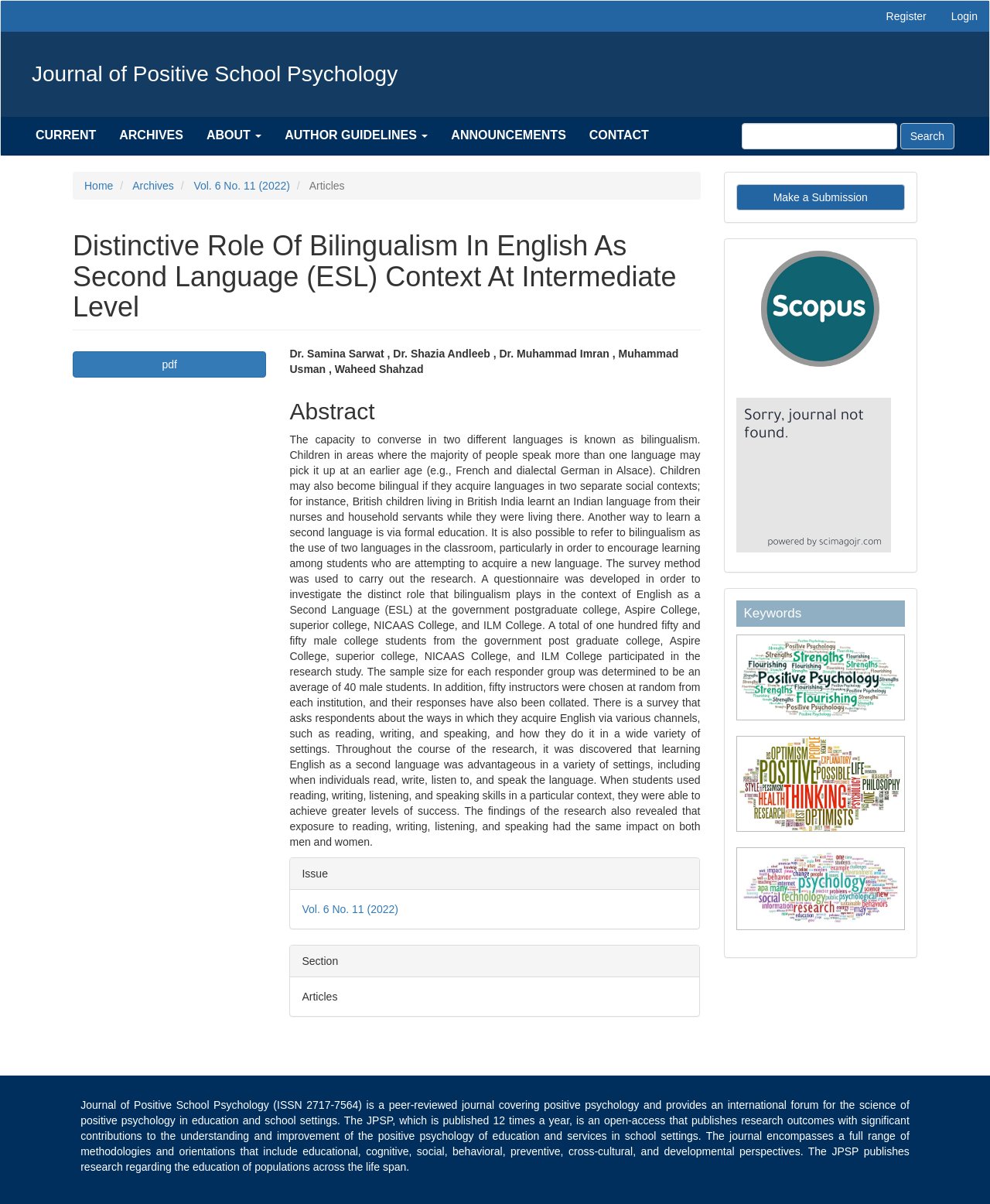Respond with a single word or short phrase to the following question: 
What is the name of the journal?

Journal of Positive School Psychology